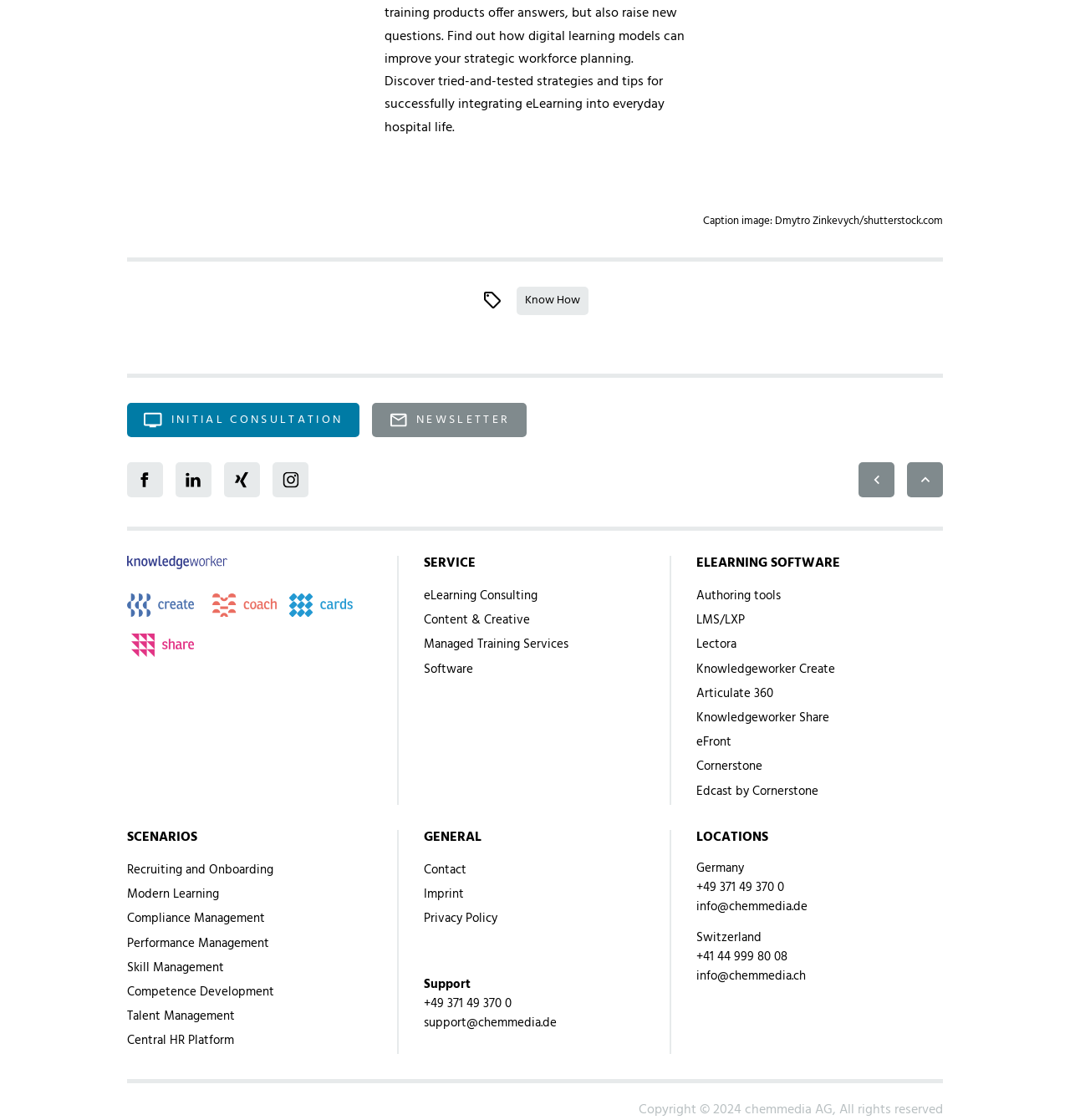What is the name of the e-learning suite?
Please provide a single word or phrase answer based on the image.

The smart elearning suite